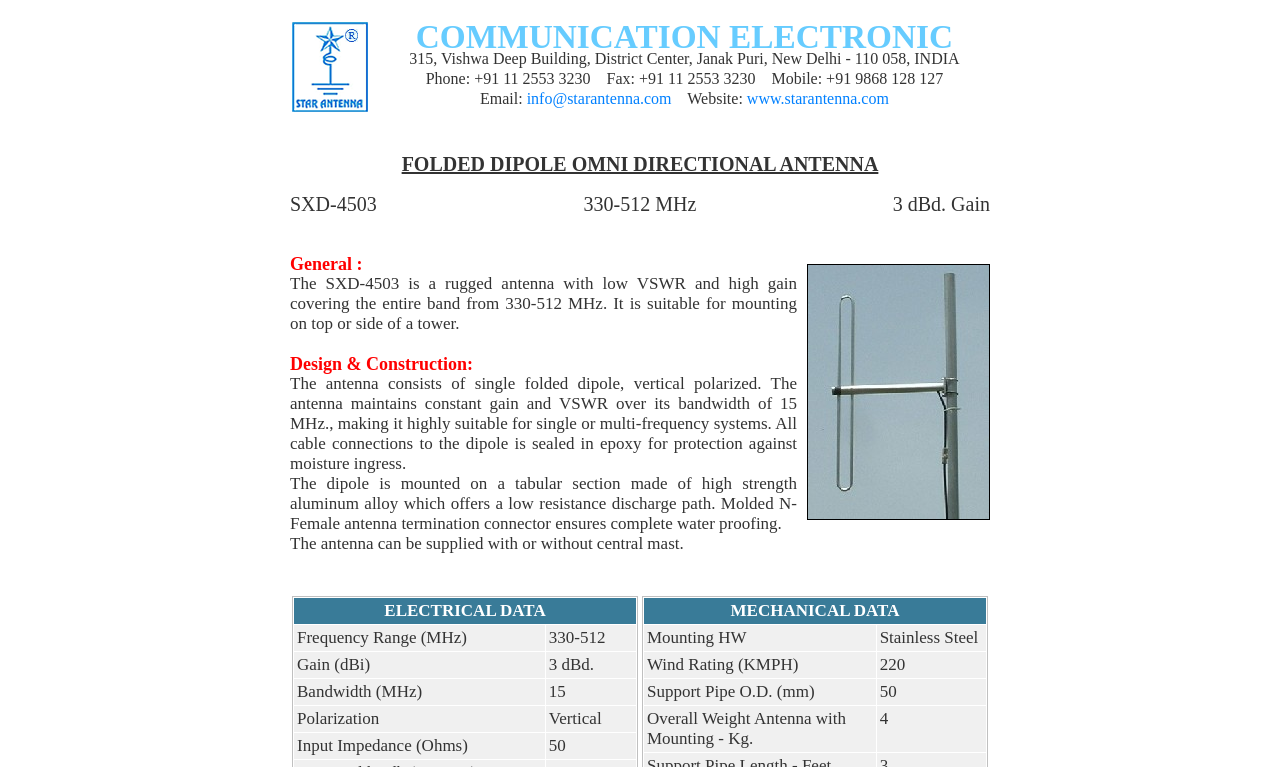Please provide a one-word or phrase answer to the question: 
What is the company's phone number?

+91 11 2553 3230